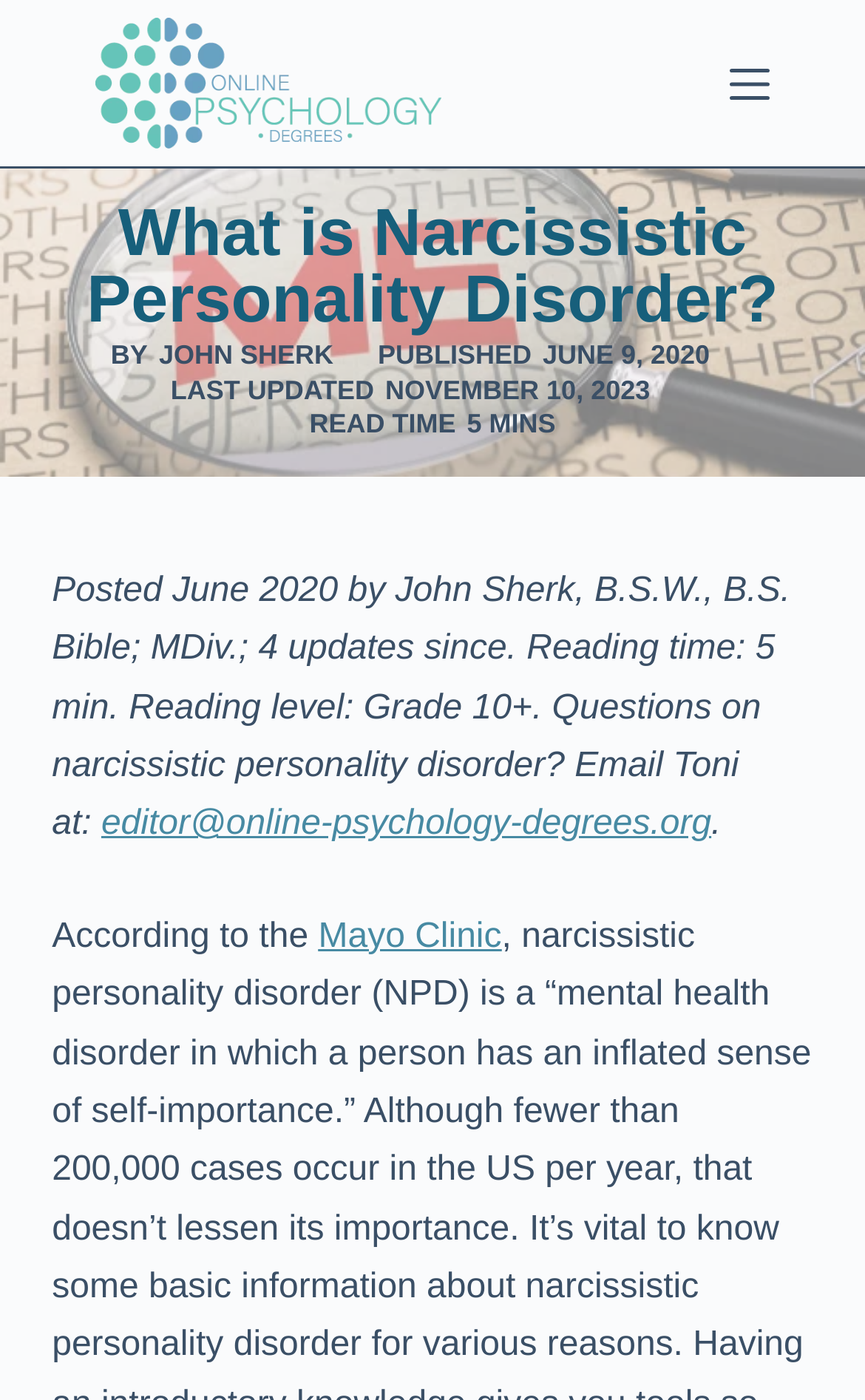When was this article last updated?
Refer to the image and answer the question using a single word or phrase.

November 10, 2023